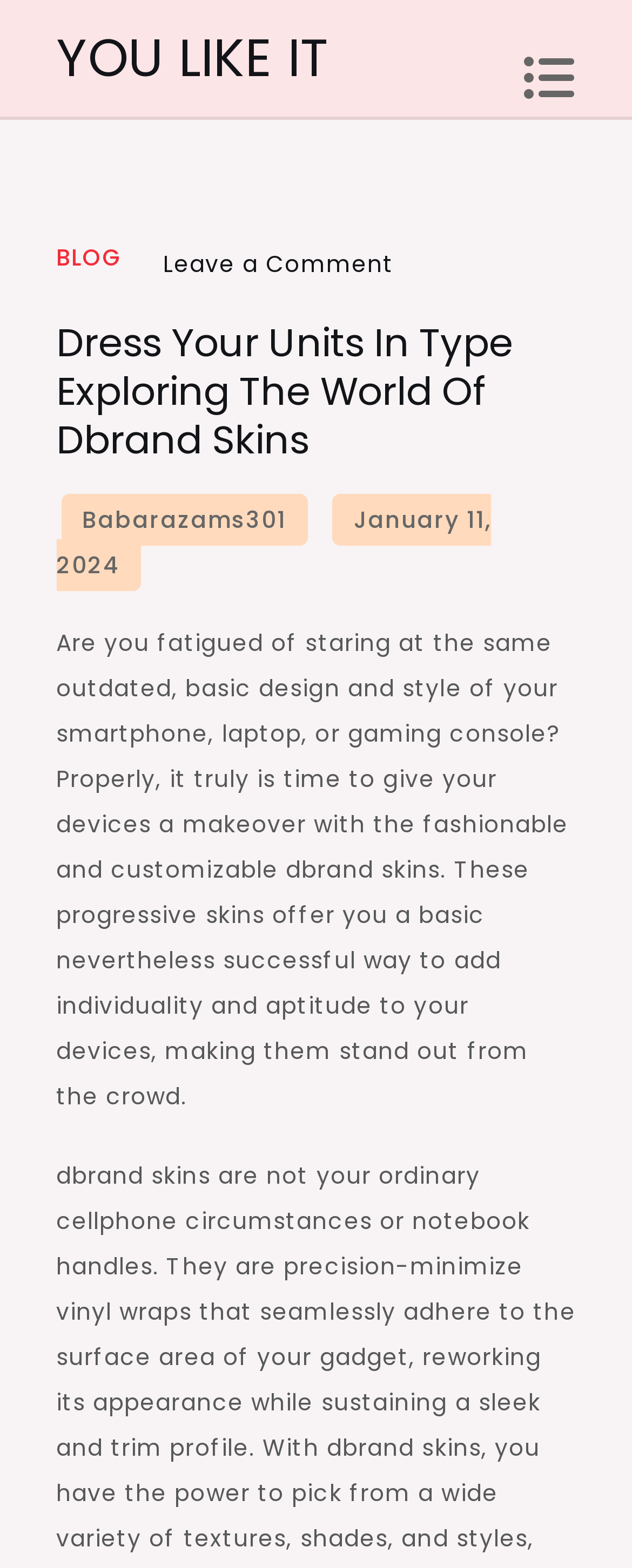When was the blog post published?
Provide a concise answer using a single word or phrase based on the image.

January 11, 2024